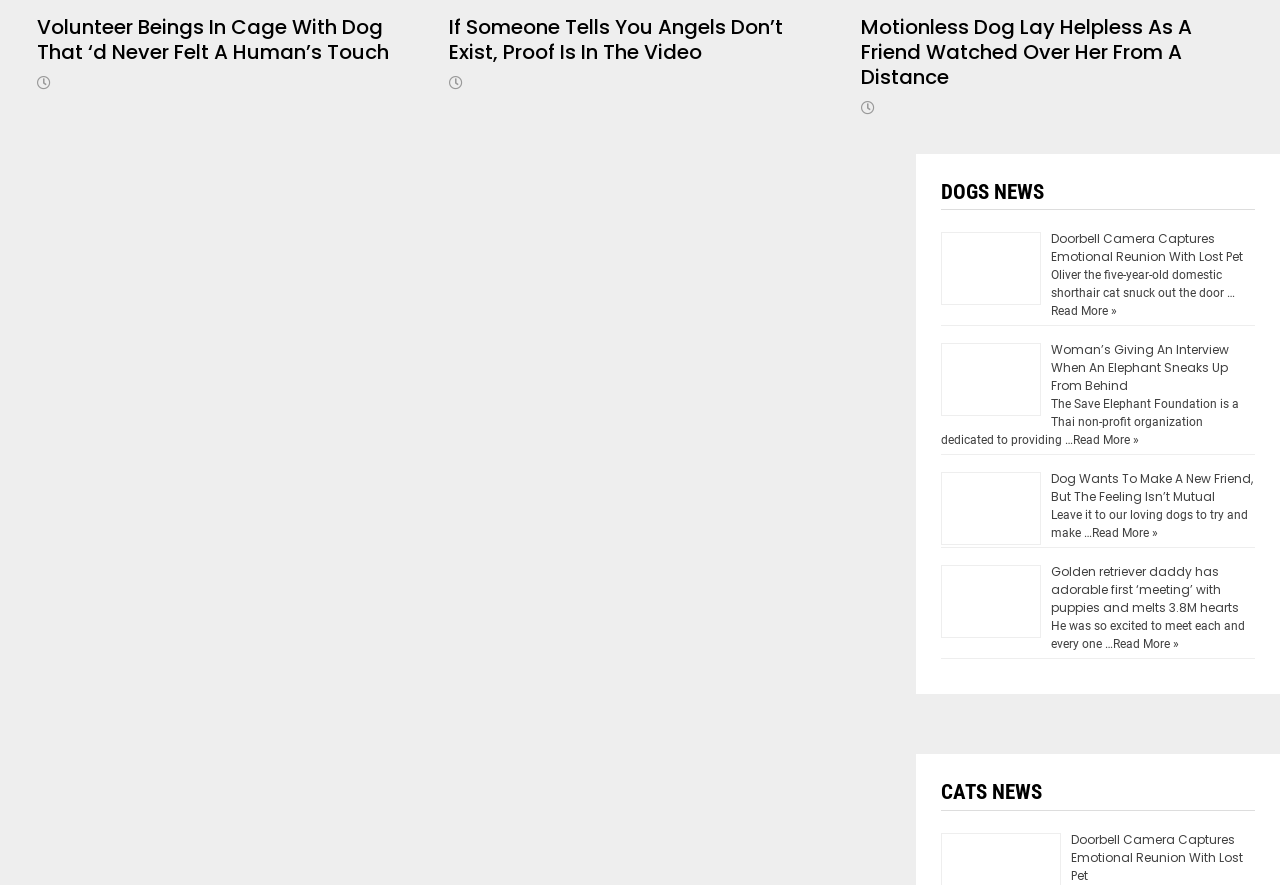How many hearts did the golden retriever daddy melt?
Based on the image, provide your answer in one word or phrase.

3.8M